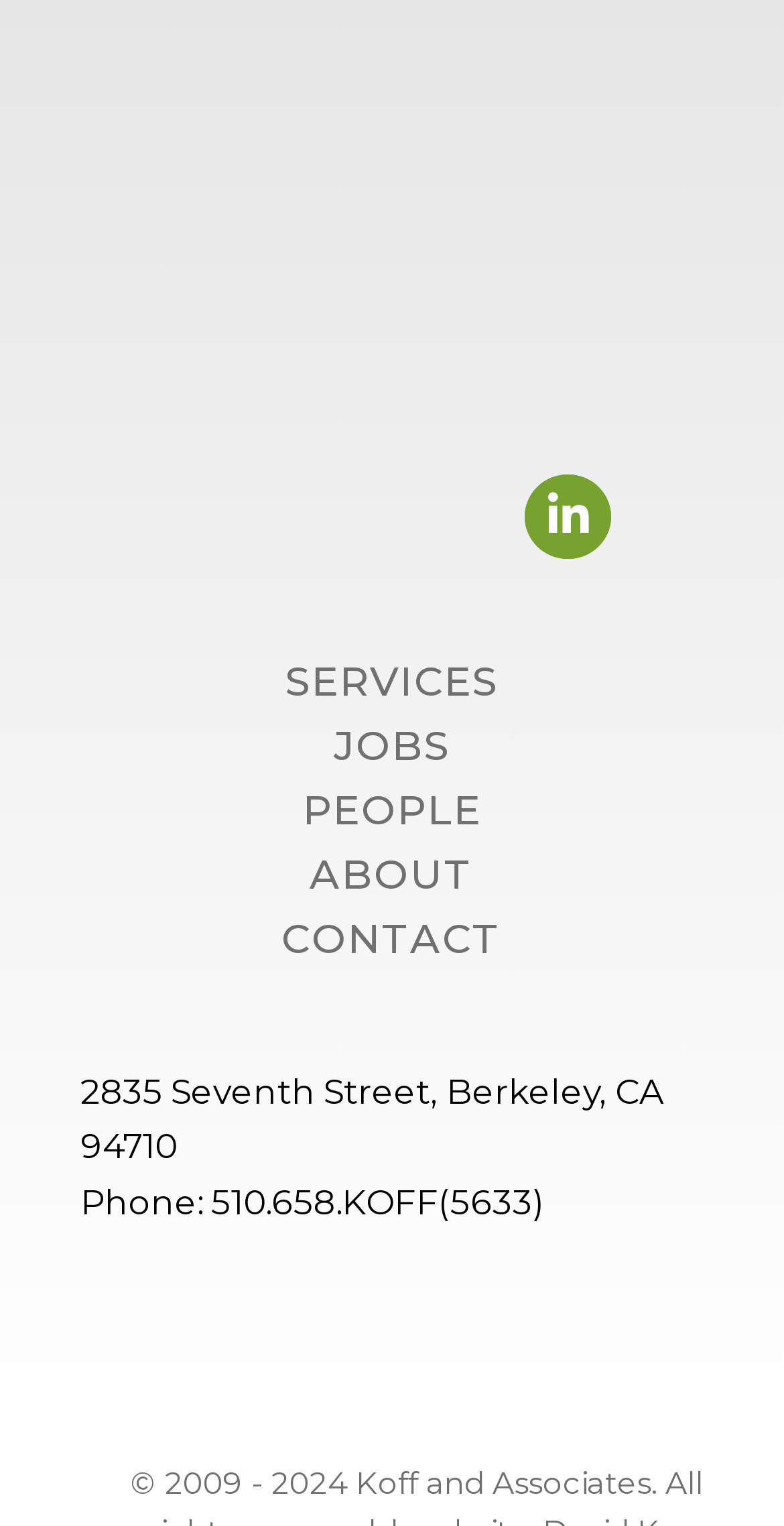What is the phone number of the company?
From the details in the image, answer the question comprehensively.

I found the phone number by looking at the link element located next to the 'Phone:' static text, which contains the phone number.